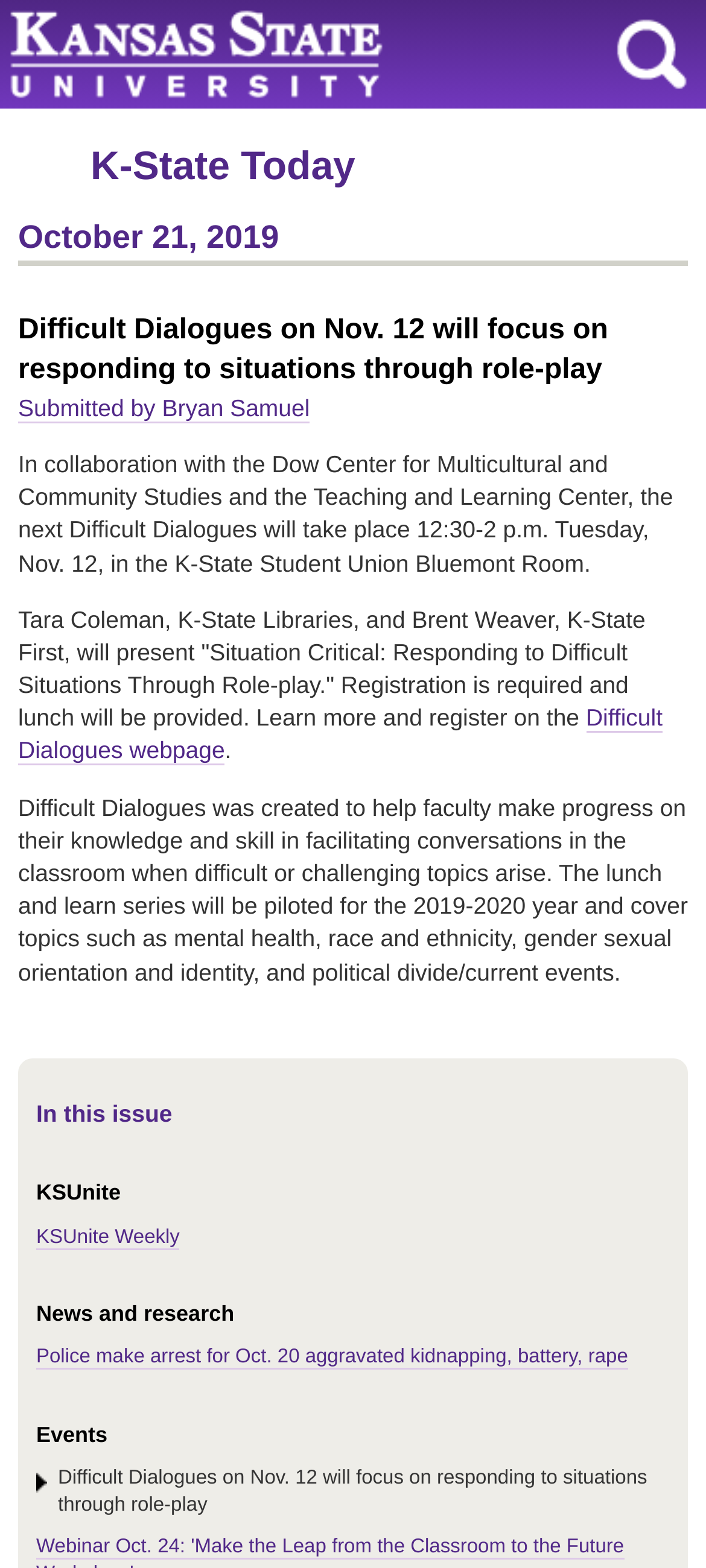Extract the main heading from the webpage content.

Kansas State University